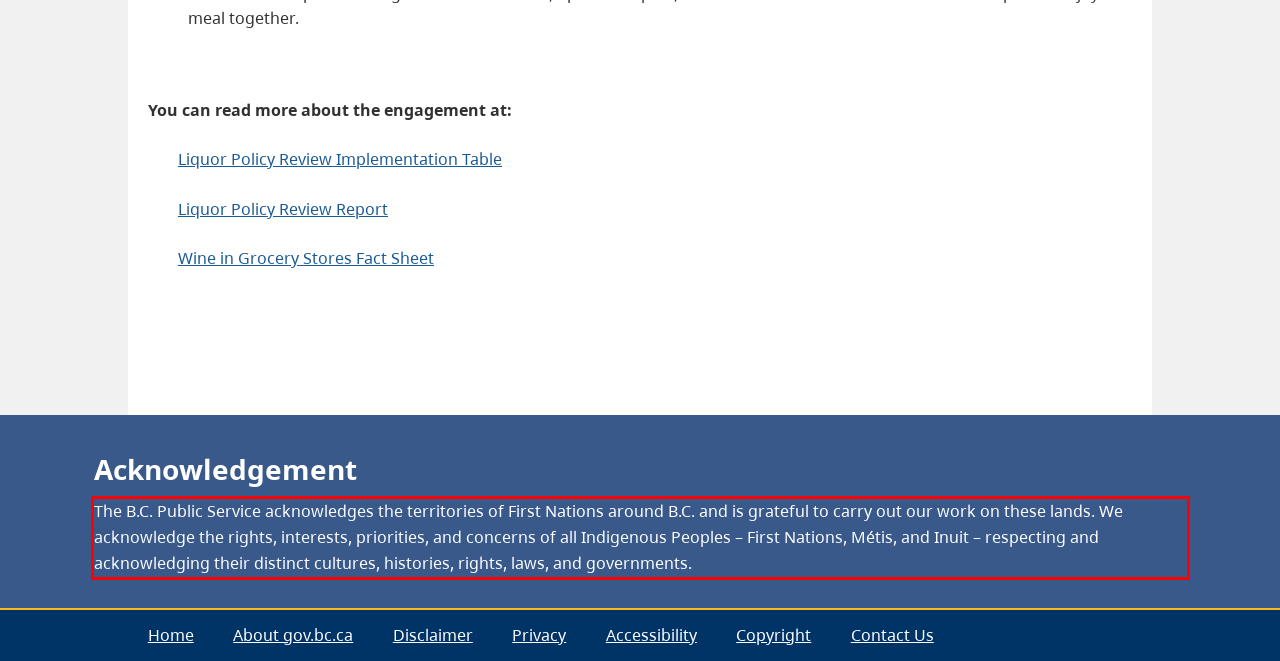You are provided with a screenshot of a webpage featuring a red rectangle bounding box. Extract the text content within this red bounding box using OCR.

The B.C. Public Service acknowledges the territories of First Nations around B.C. and is grateful to carry out our work on these lands. We acknowledge the rights, interests, priorities, and concerns of all Indigenous Peoples – First Nations, Métis, and Inuit – respecting and acknowledging their distinct cultures, histories, rights, laws, and governments.